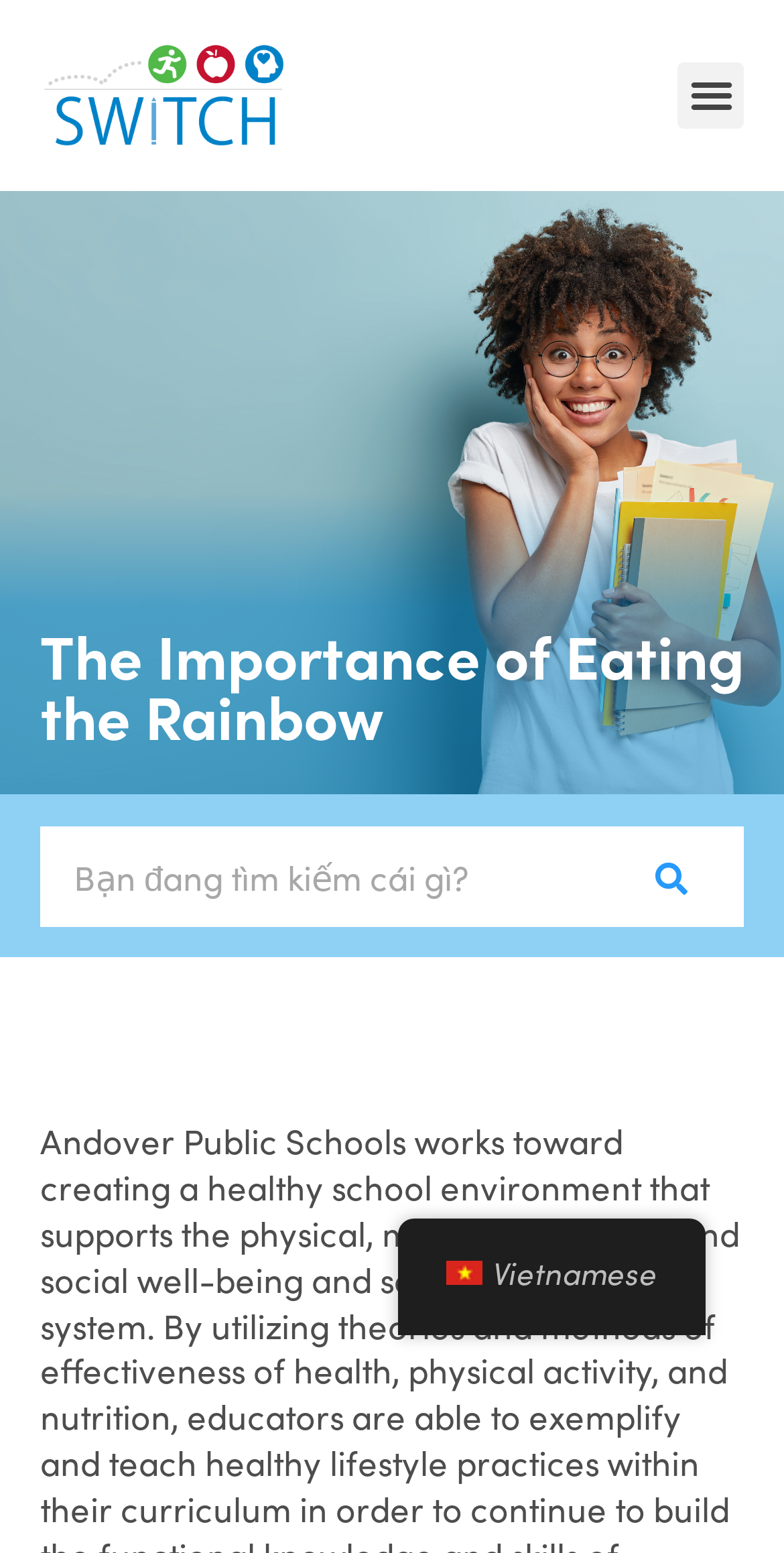What is the purpose of the search box?
Answer the question with a detailed explanation, including all necessary information.

I deduced this from the presence of the search box and the 'Tìm kiếm' button, which suggests that users can input search queries to find relevant information on the webpage.